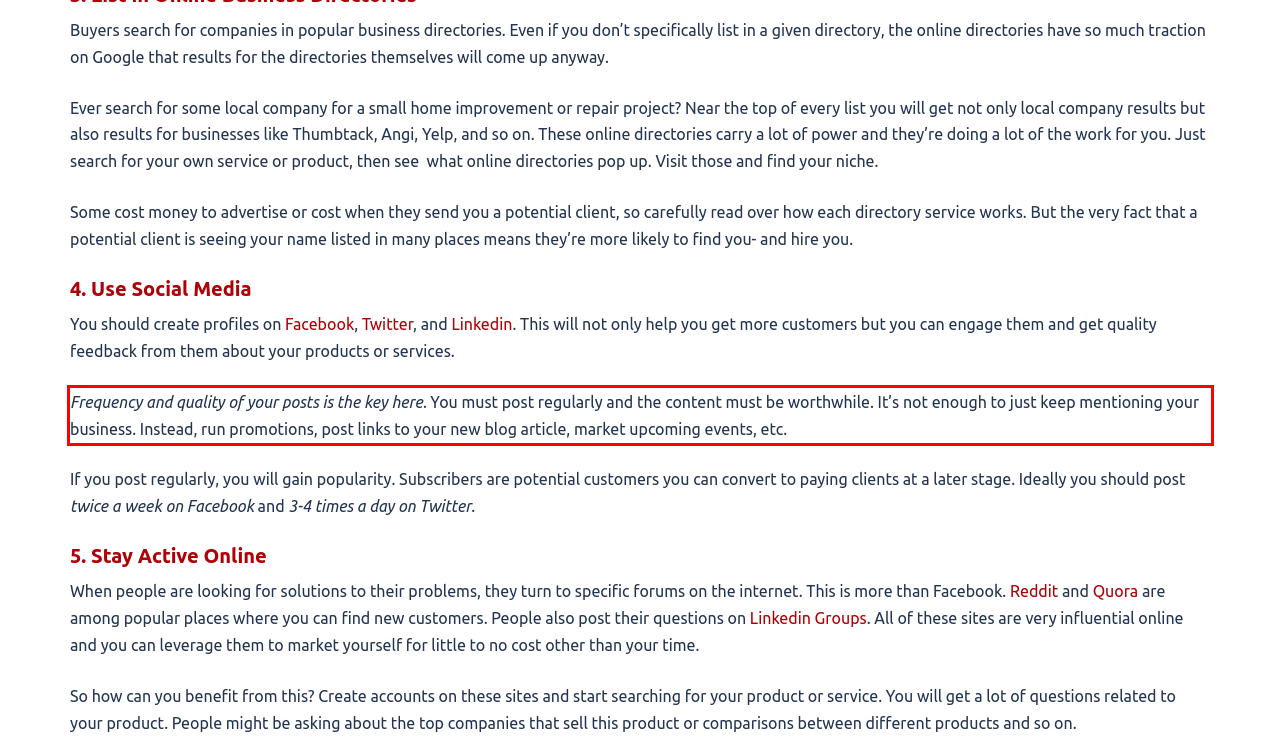In the given screenshot, locate the red bounding box and extract the text content from within it.

Frequency and quality of your posts is the key here. You must post regularly and the content must be worthwhile. It’s not enough to just keep mentioning your business. Instead, run promotions, post links to your new blog article, market upcoming events, etc.